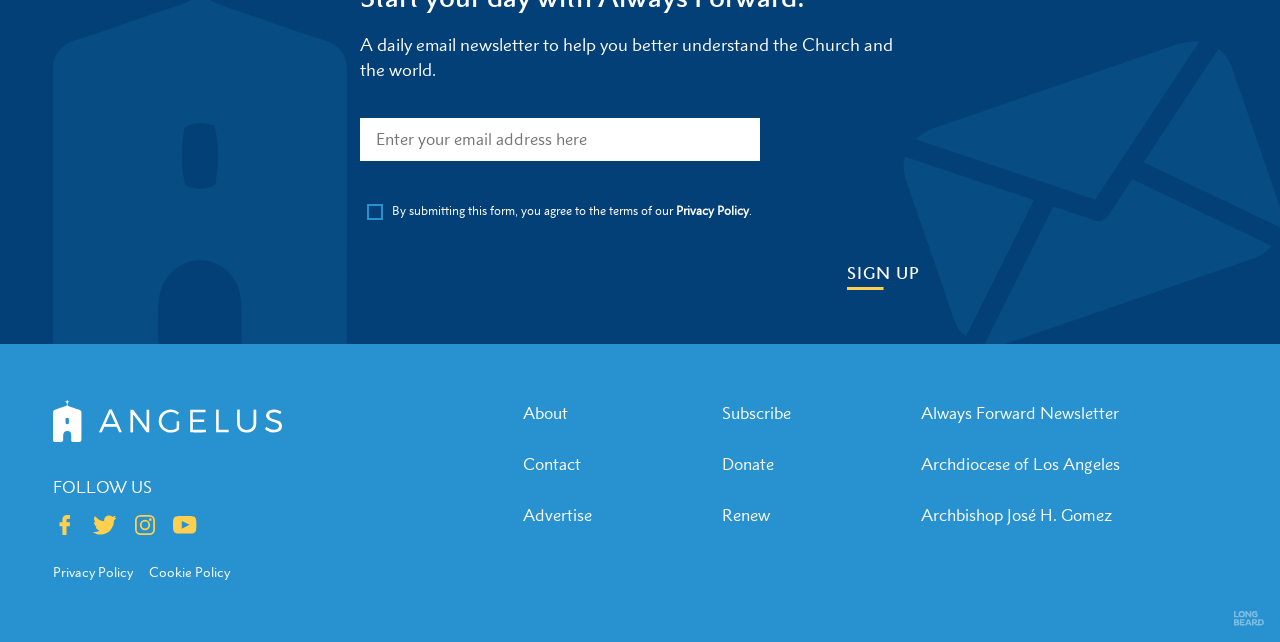Provide your answer to the question using just one word or phrase: What is the purpose of the daily email newsletter?

To help understand the Church and the world